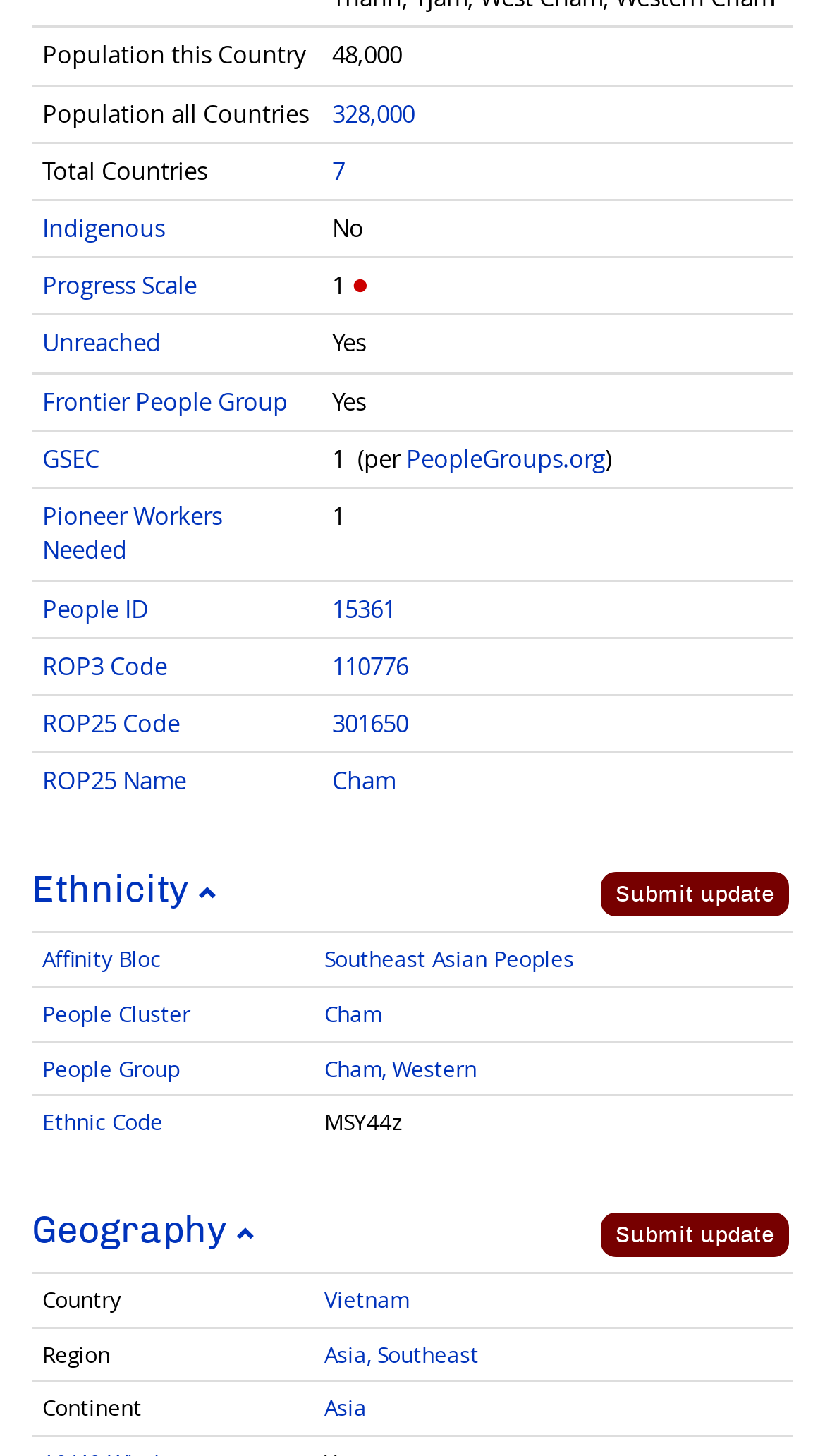Identify the bounding box coordinates of the region I need to click to complete this instruction: "Follow the link for 328,000".

[0.403, 0.066, 0.503, 0.088]